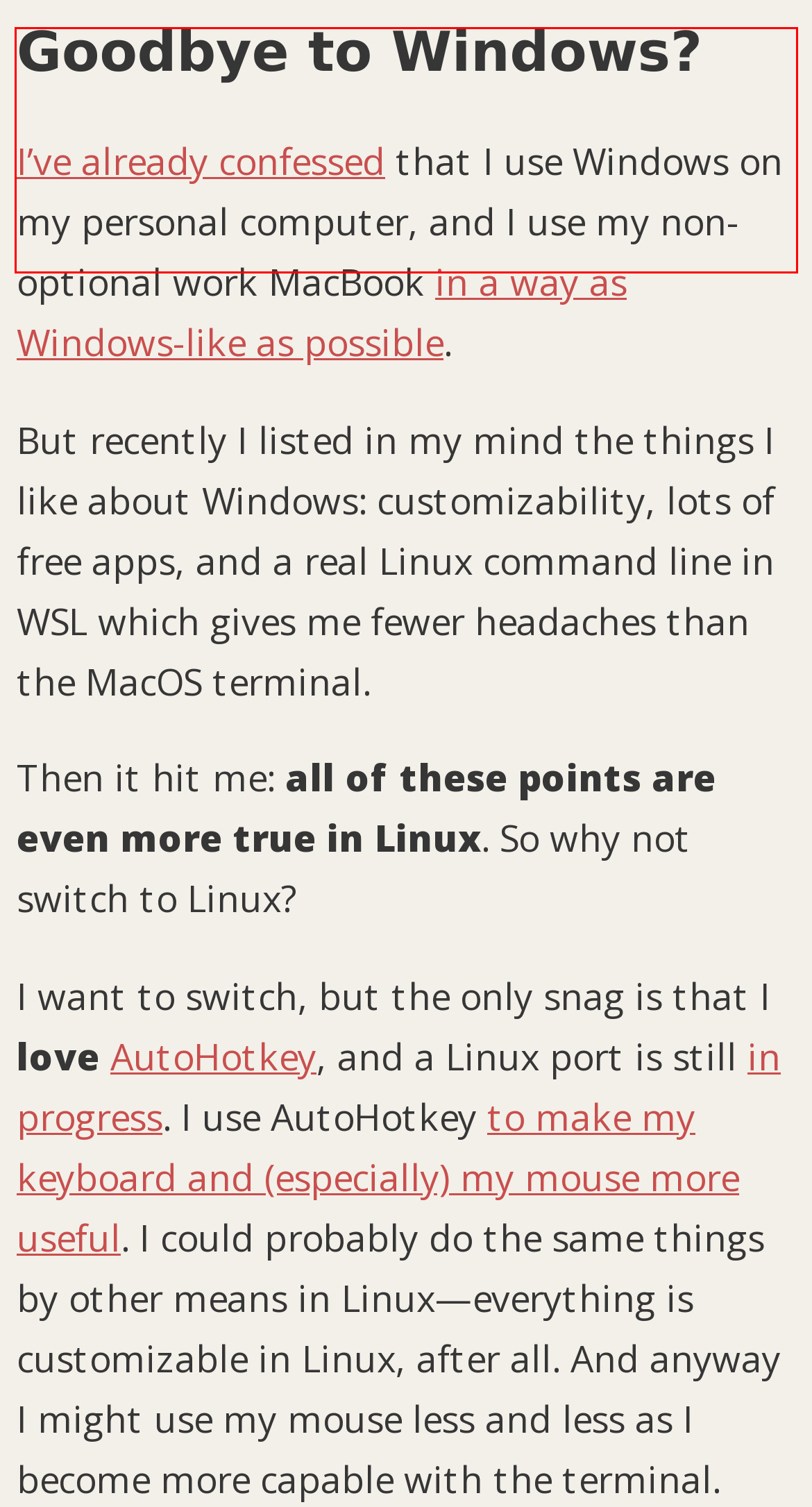Please examine the webpage screenshot and extract the text within the red bounding box using OCR.

I’ve already confessed that I use Windows on my personal computer, and I use my non-optional work MacBook in a way as Windows-like as possible.